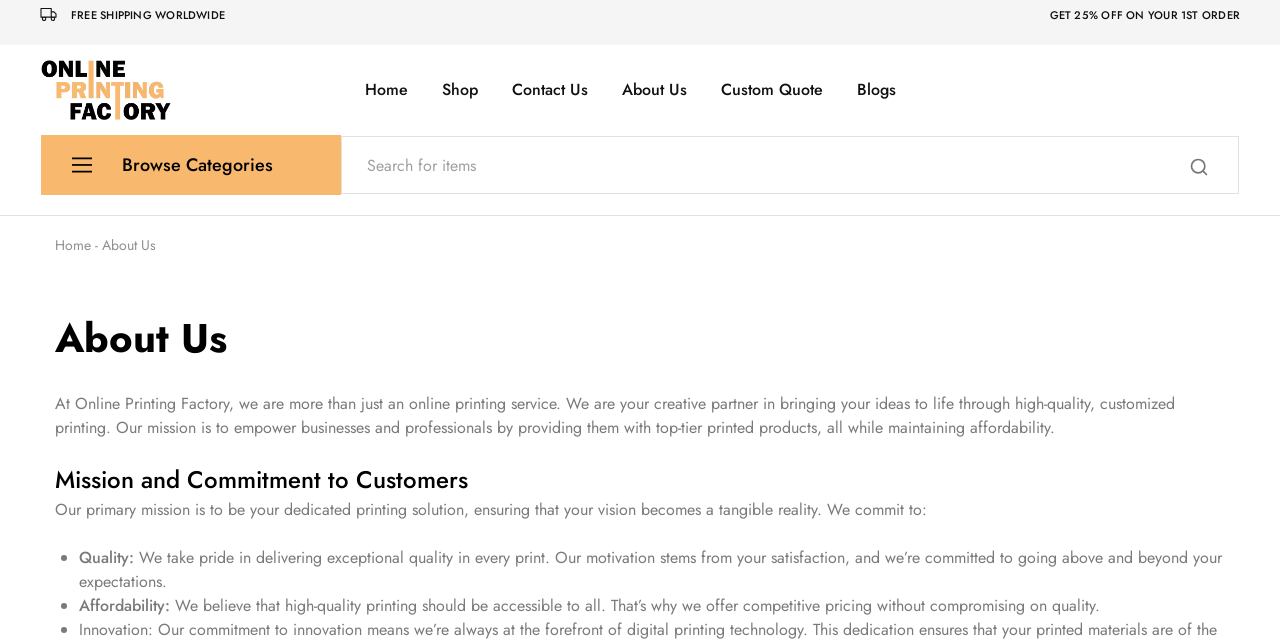What is the discount offered on the first order?
Answer the question with as much detail as possible.

The webpage has a promotional banner stating 'GET 25% OFF ON YOUR 1ST ORDER', indicating that new customers can get a 25% discount on their first order.